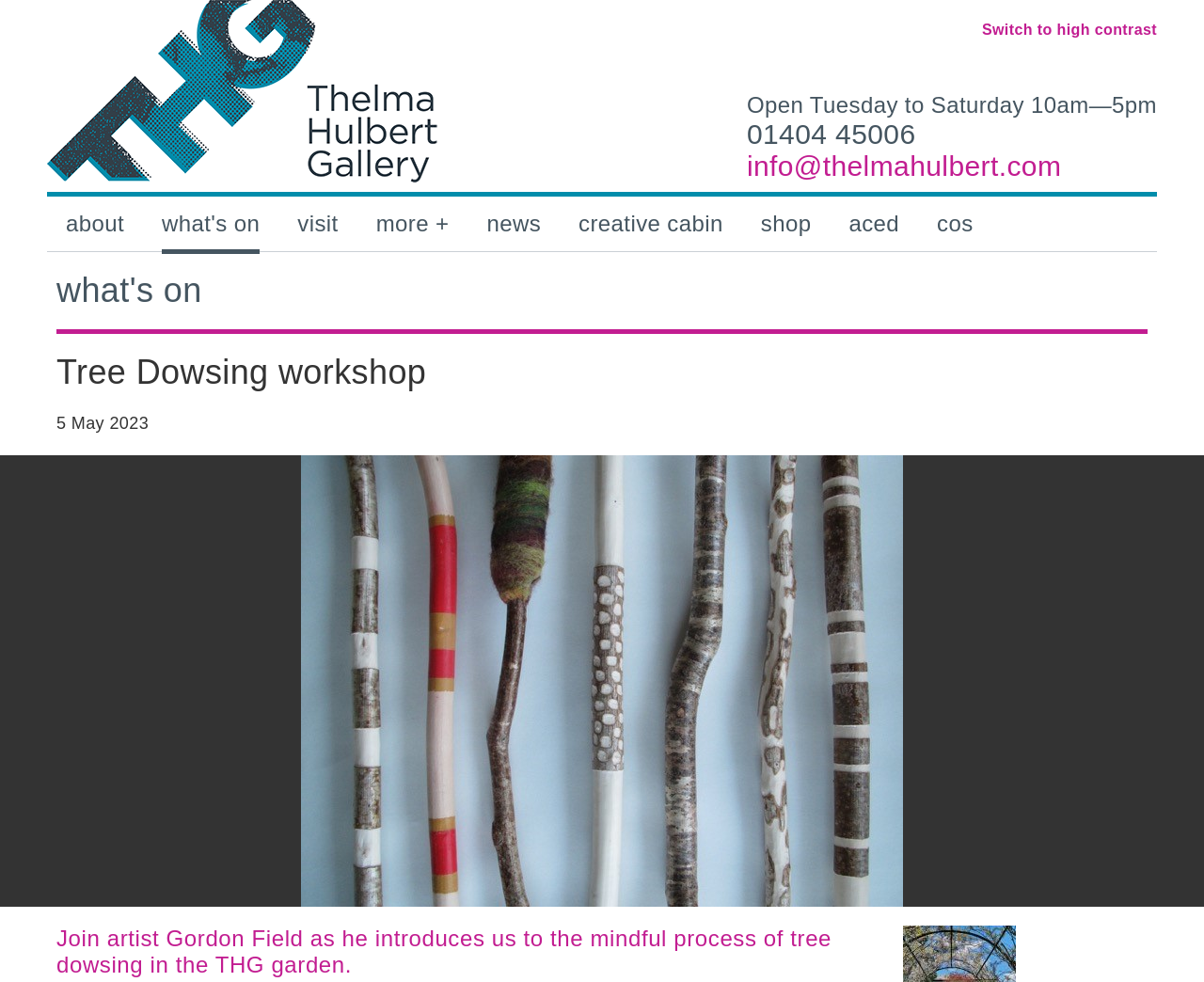Locate the bounding box coordinates of the area you need to click to fulfill this instruction: 'Learn about Tree Dowsing workshop'. The coordinates must be in the form of four float numbers ranging from 0 to 1: [left, top, right, bottom].

[0.047, 0.359, 0.953, 0.399]